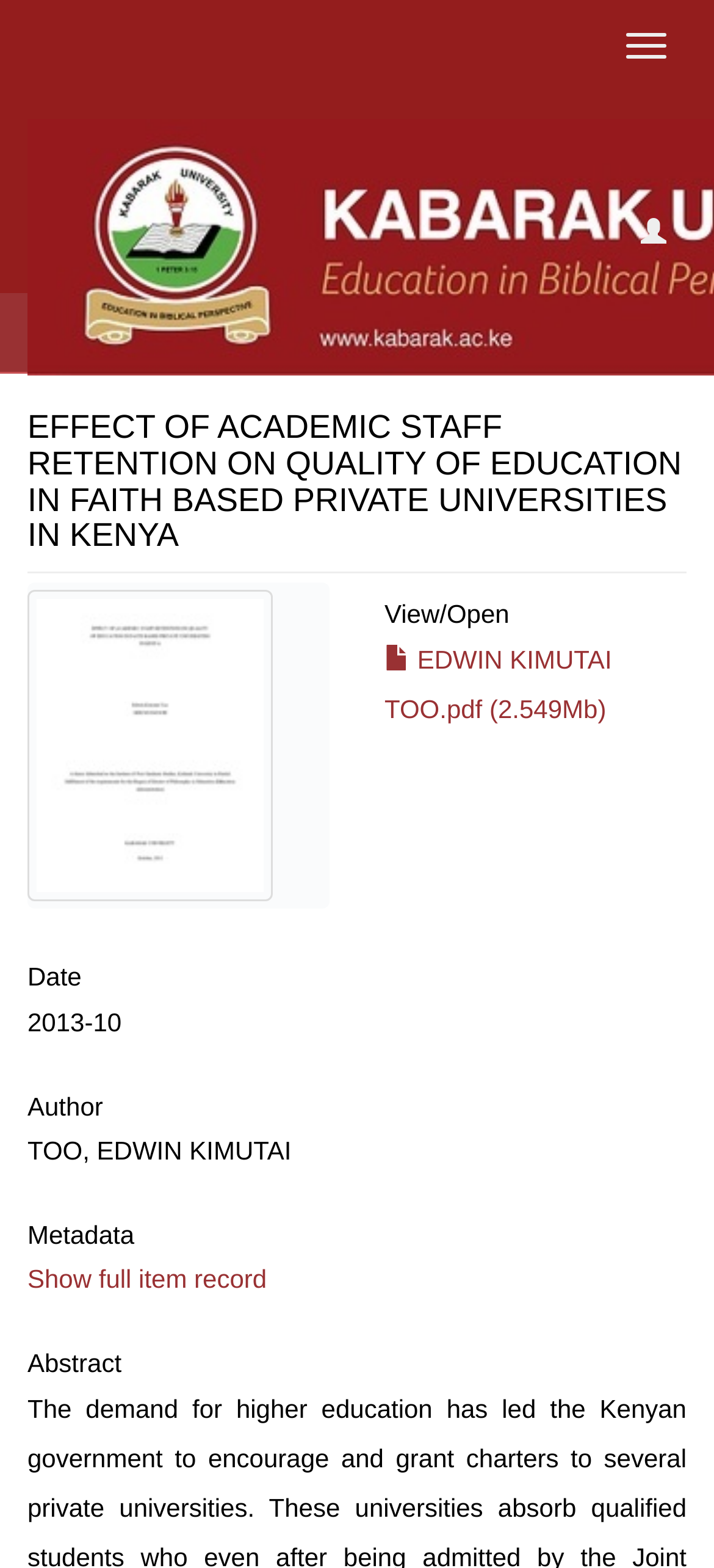Answer with a single word or phrase: 
What is the file format of the downloadable item?

PDF